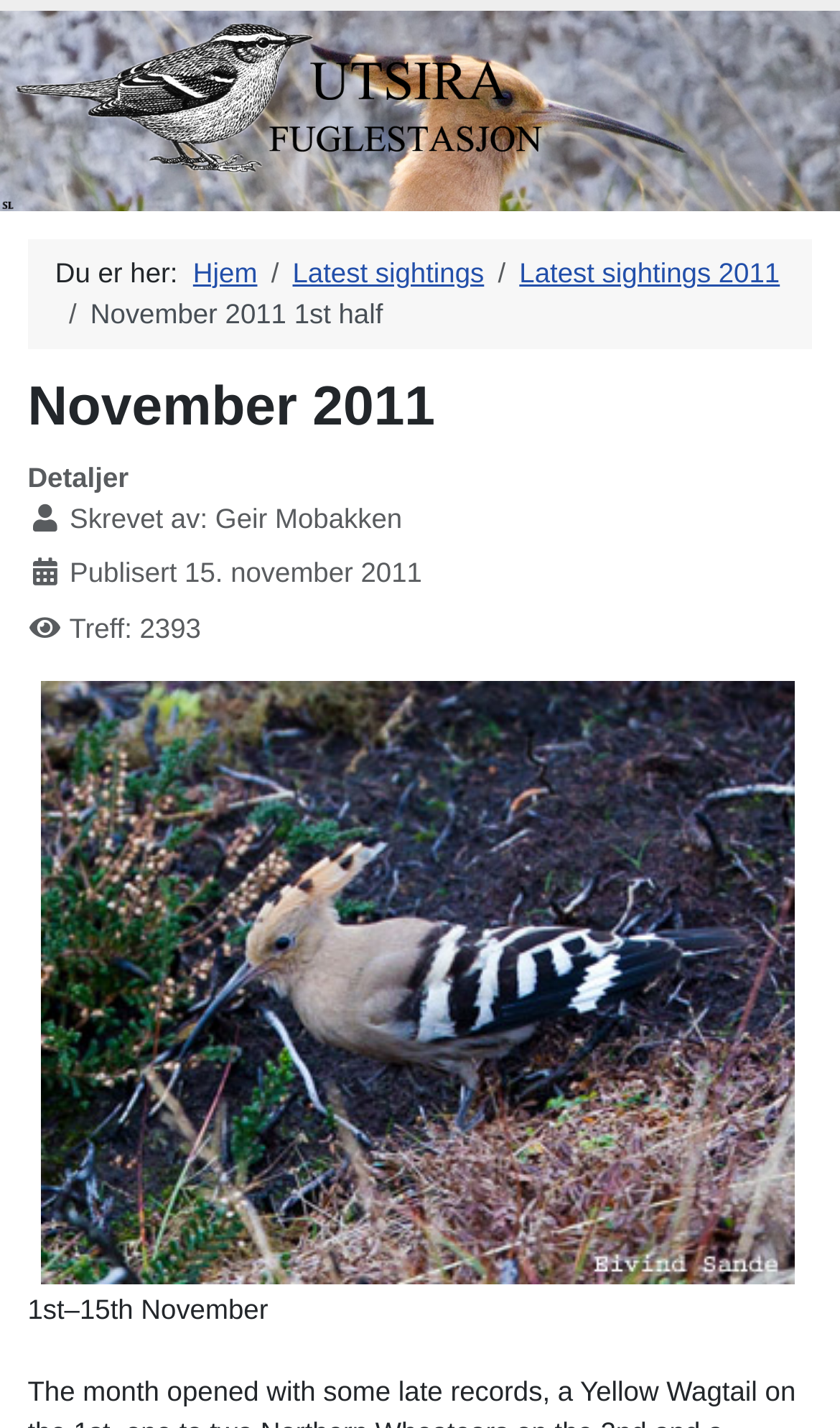Find the bounding box coordinates for the UI element whose description is: "Latest sightings". The coordinates should be four float numbers between 0 and 1, in the format [left, top, right, bottom].

[0.348, 0.179, 0.576, 0.202]